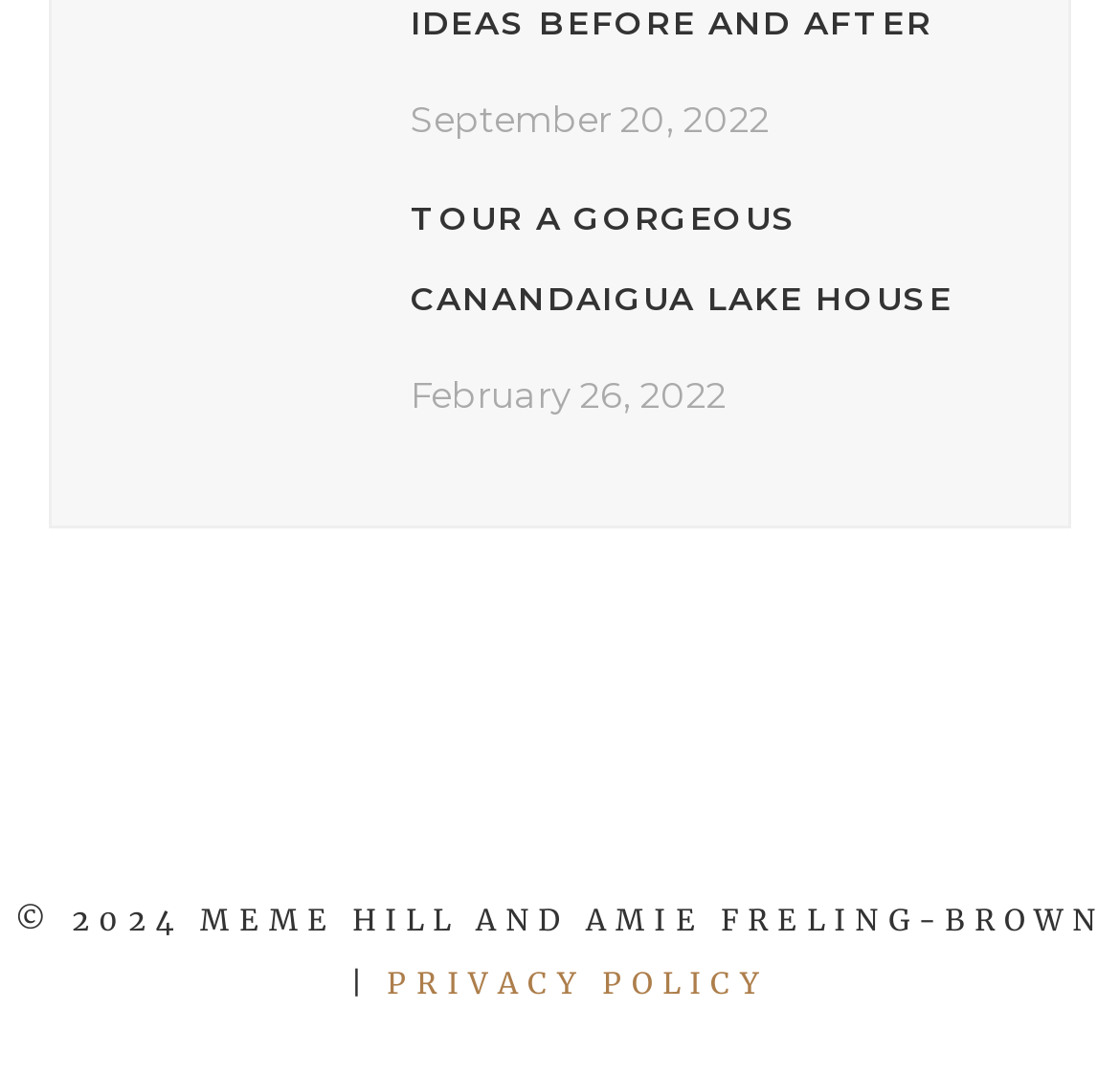Please predict the bounding box coordinates of the element's region where a click is necessary to complete the following instruction: "See a lake house before and after renovation". The coordinates should be represented by four float numbers between 0 and 1, i.e., [left, top, right, bottom].

[0.833, 0.698, 0.917, 0.746]